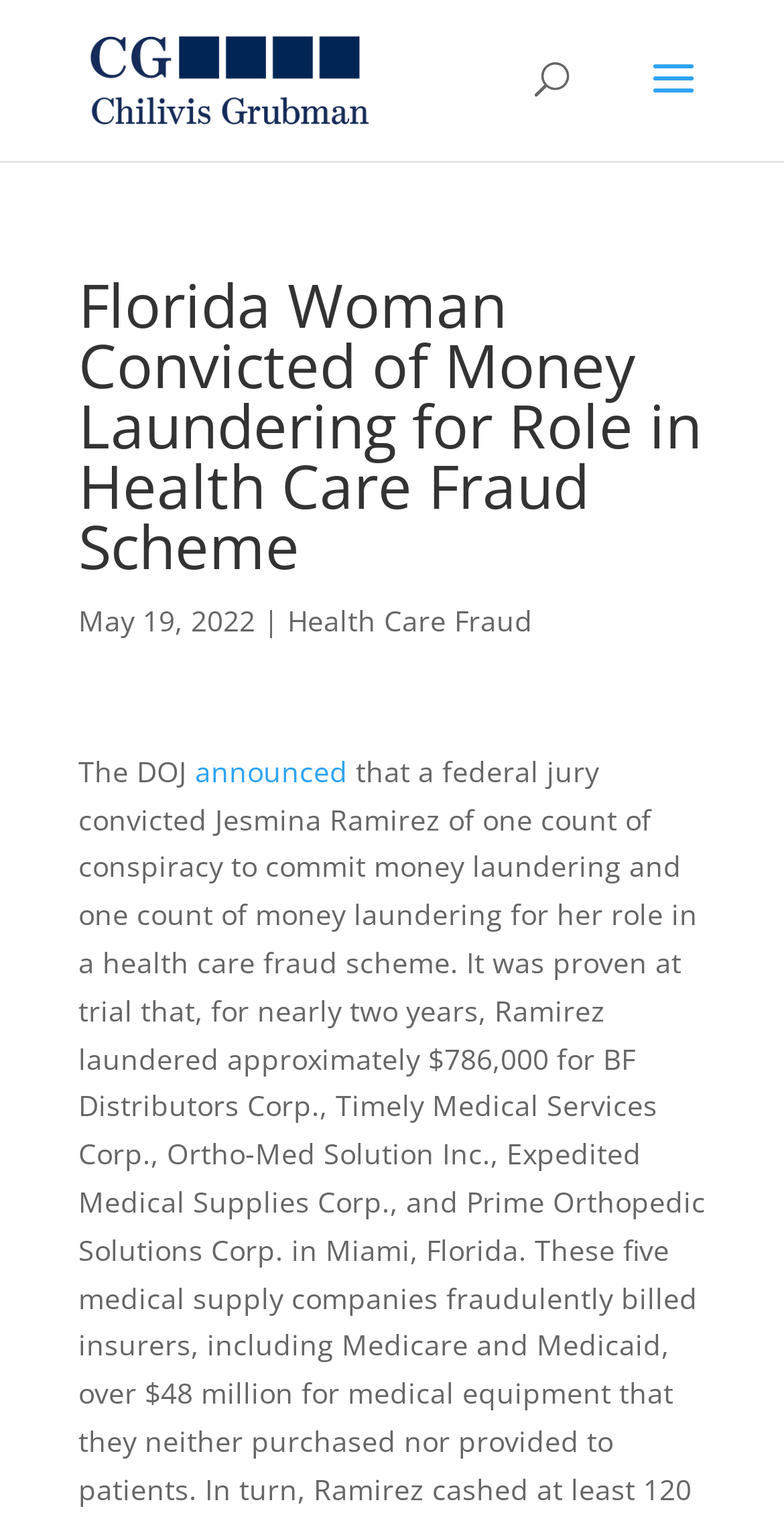Could you identify the text that serves as the heading for this webpage?

Florida Woman Convicted of Money Laundering for Role in Health Care Fraud Scheme